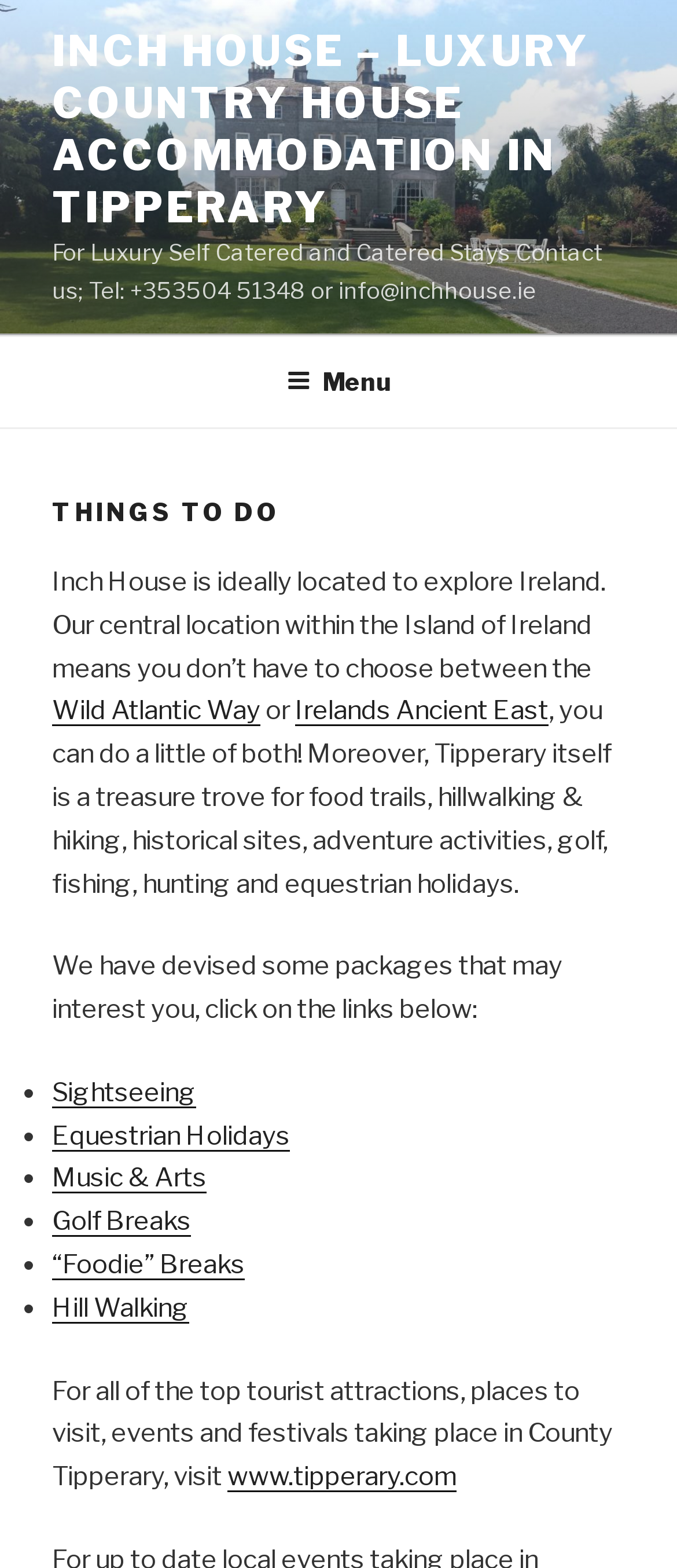What activities can be done in Tipperary?
Please provide a detailed and thorough answer to the question.

The static text 'Tipperary itself is a treasure trove for food trails, hillwalking & hiking, historical sites, adventure activities, golf, fishing, hunting and equestrian holidays.' lists various activities that can be done in Tipperary.